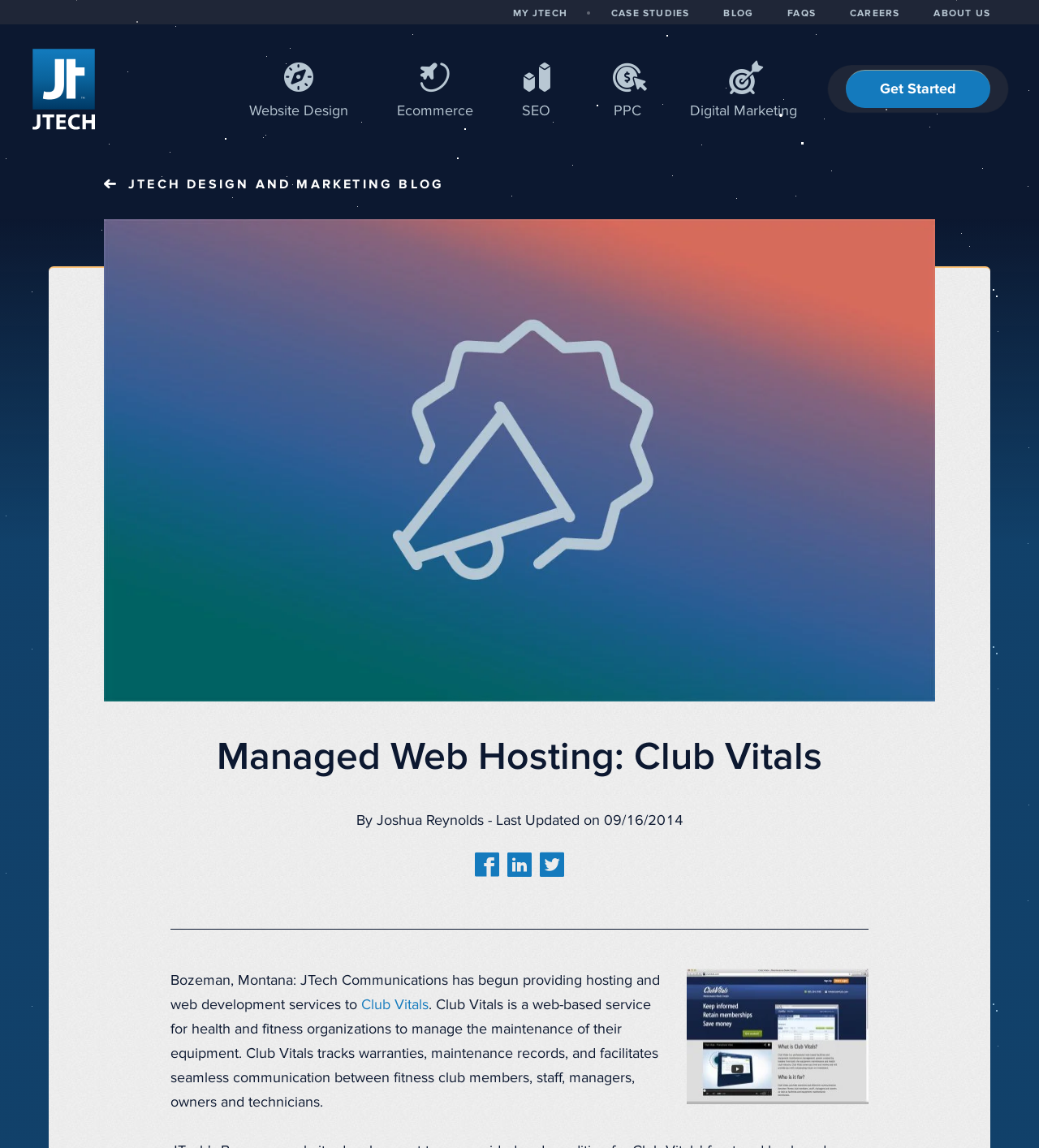For the given element description JTech Design and Marketing Blog, determine the bounding box coordinates of the UI element. The coordinates should follow the format (top-left x, top-left y, bottom-right x, bottom-right y) and be within the range of 0 to 1.

[0.1, 0.153, 0.428, 0.168]